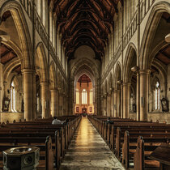Using the information from the screenshot, answer the following question thoroughly:
What is the purpose of the church beyond spiritual activities?

The caption states that 'this church serves as a venue for on-site fire risk assessments, ensuring the safety of its visitors while respecting its sacred atmosphere', which implies that the church is used for fire risk assessments in addition to its spiritual purposes.